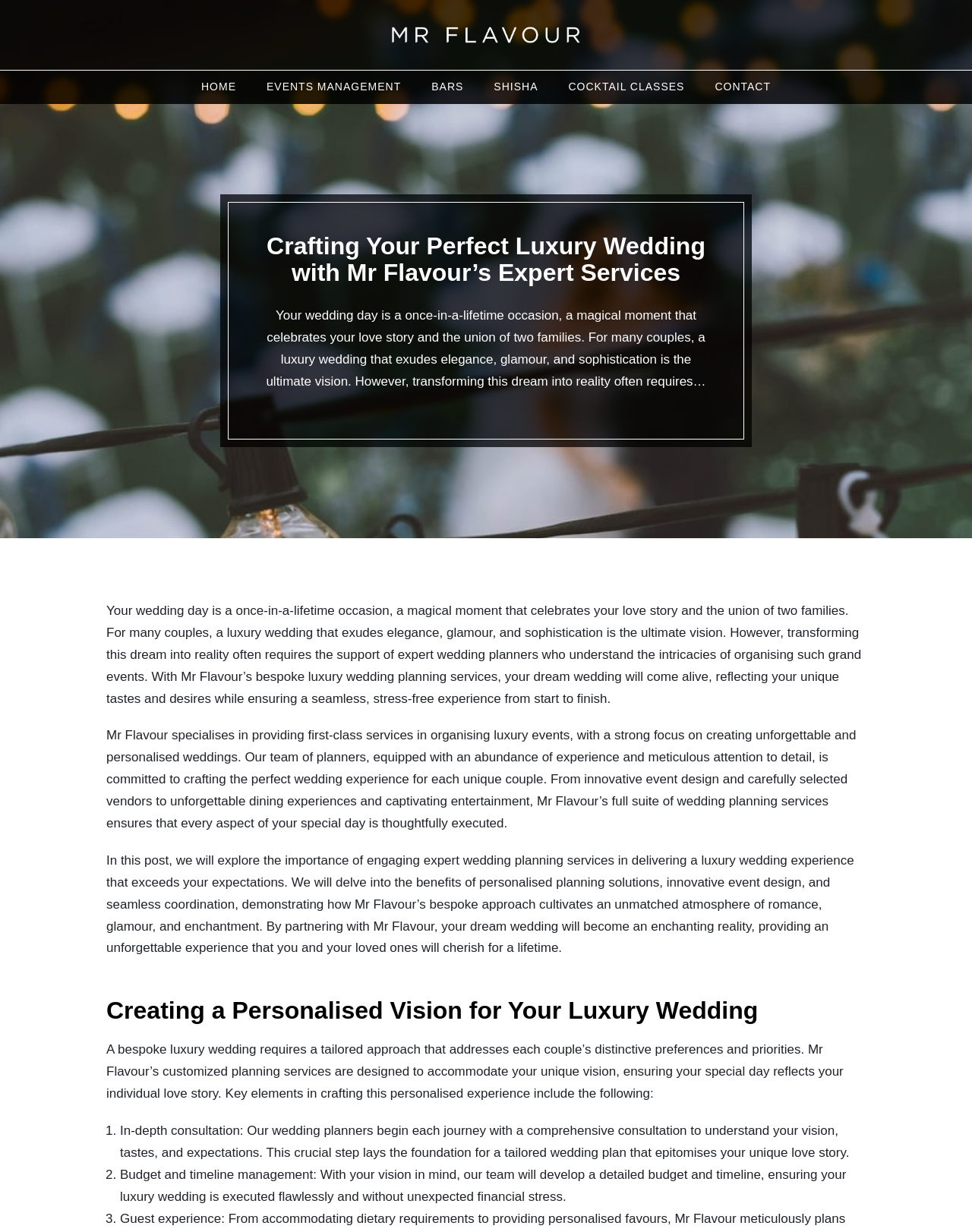Can you find the bounding box coordinates for the UI element given this description: "Events Management"? Provide the coordinates as four float numbers between 0 and 1: [left, top, right, bottom].

[0.274, 0.057, 0.413, 0.084]